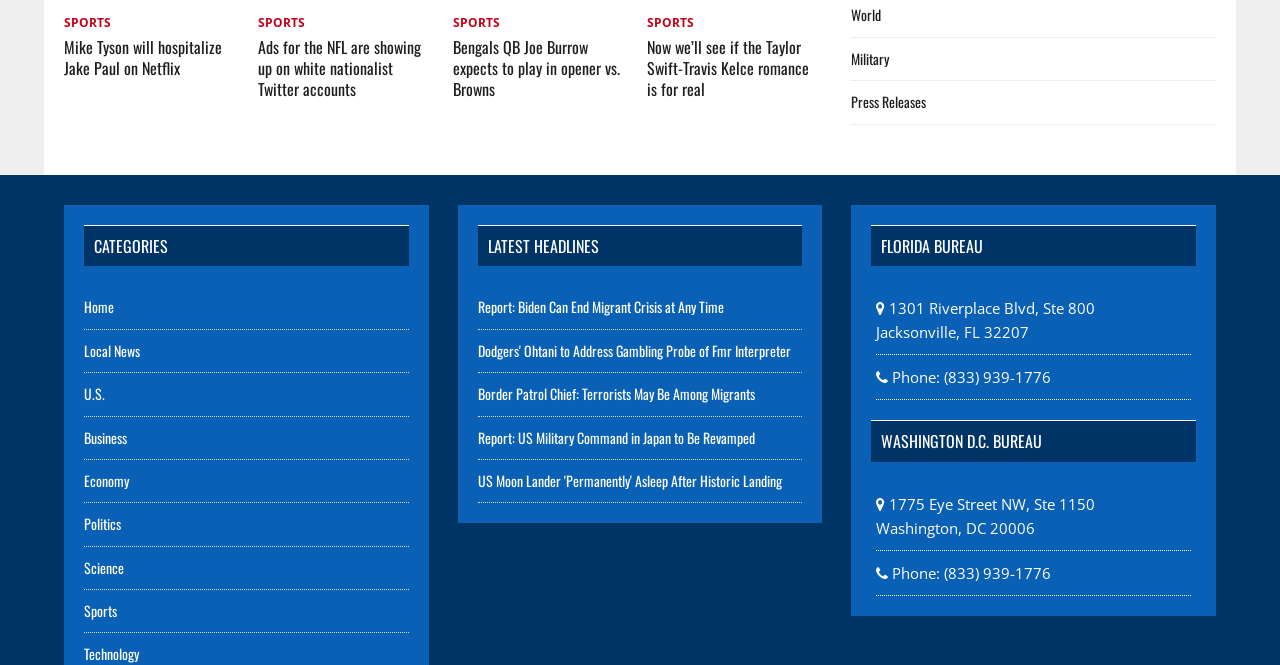How many sports-related links are on the page?
Please craft a detailed and exhaustive response to the question.

I counted the number of links with the text 'SPORTS' and found 5 instances. Each instance has a corresponding heading and link below it, indicating that they are related to sports news.